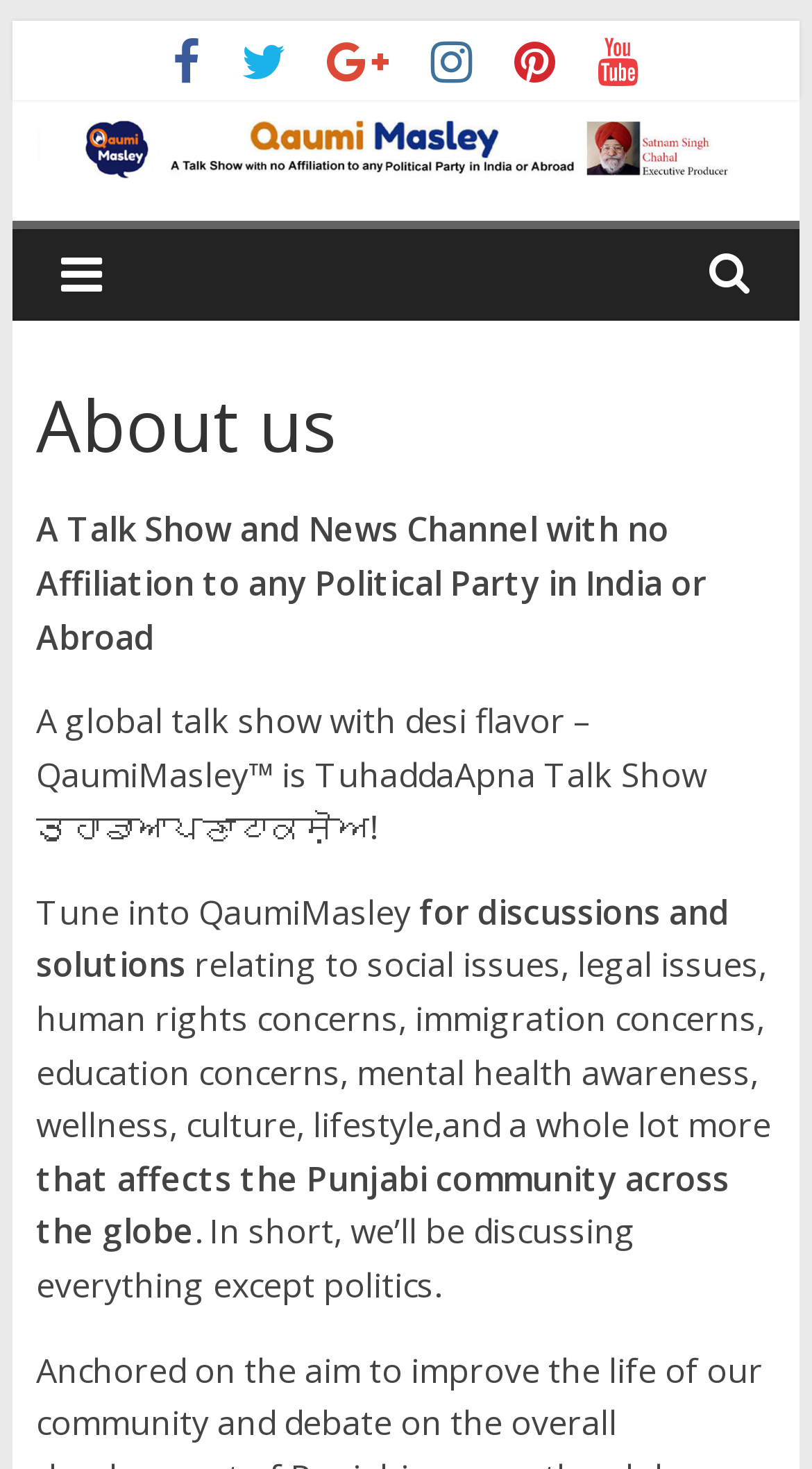What is the tone of the talk show?
Based on the visual information, provide a detailed and comprehensive answer.

The tone of the talk show is non-political, as mentioned in the static text '. In short, we’ll be discussing everything except politics'.